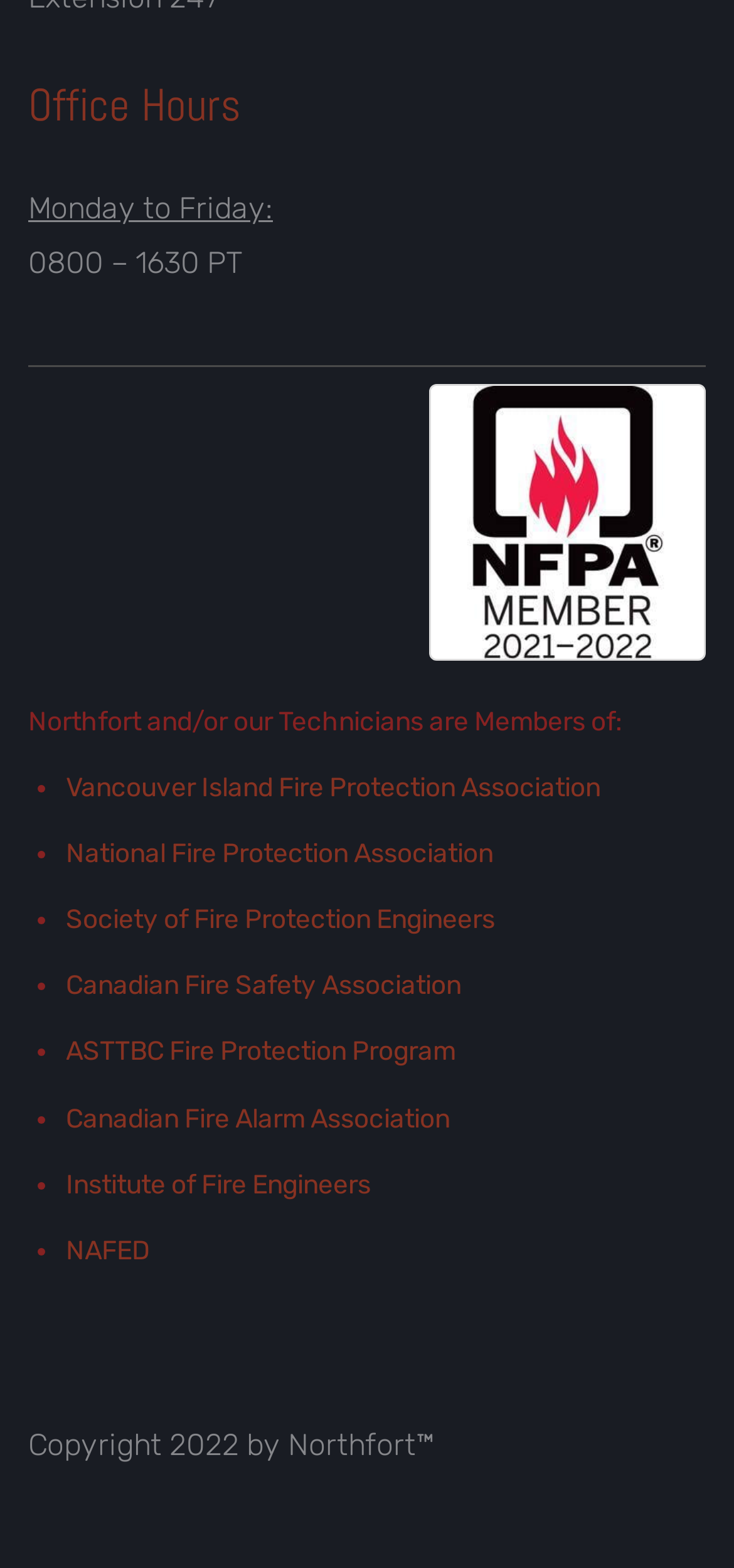What year is the copyright for?
Using the visual information from the image, give a one-word or short-phrase answer.

2022